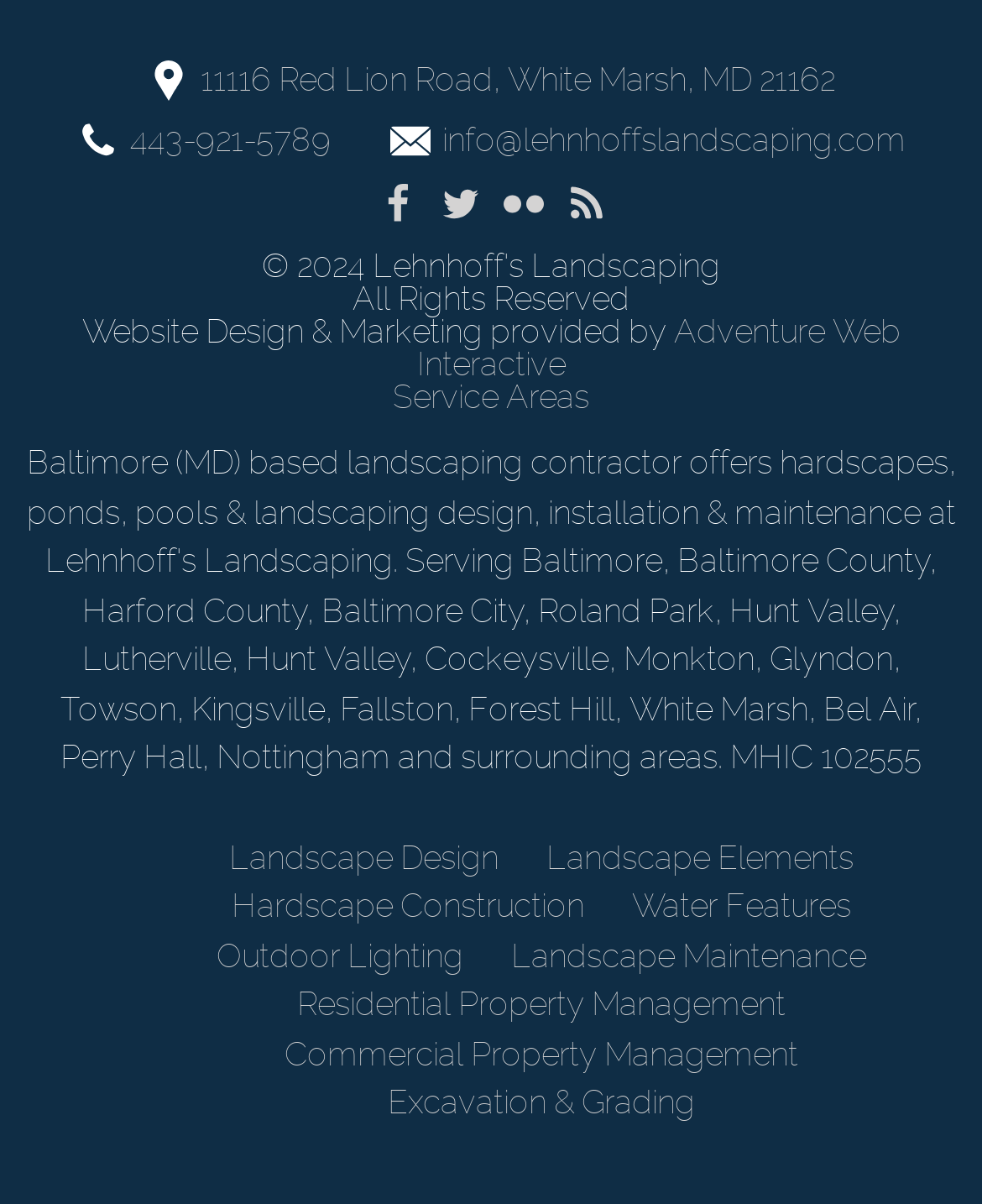Utilize the information from the image to answer the question in detail:
What social media platforms does Lehnhoff's Landscaping have?

The social media platforms can be found in the link elements with the icons of Facebook, Twitter, Flickr, and Feed at the top of the webpage.